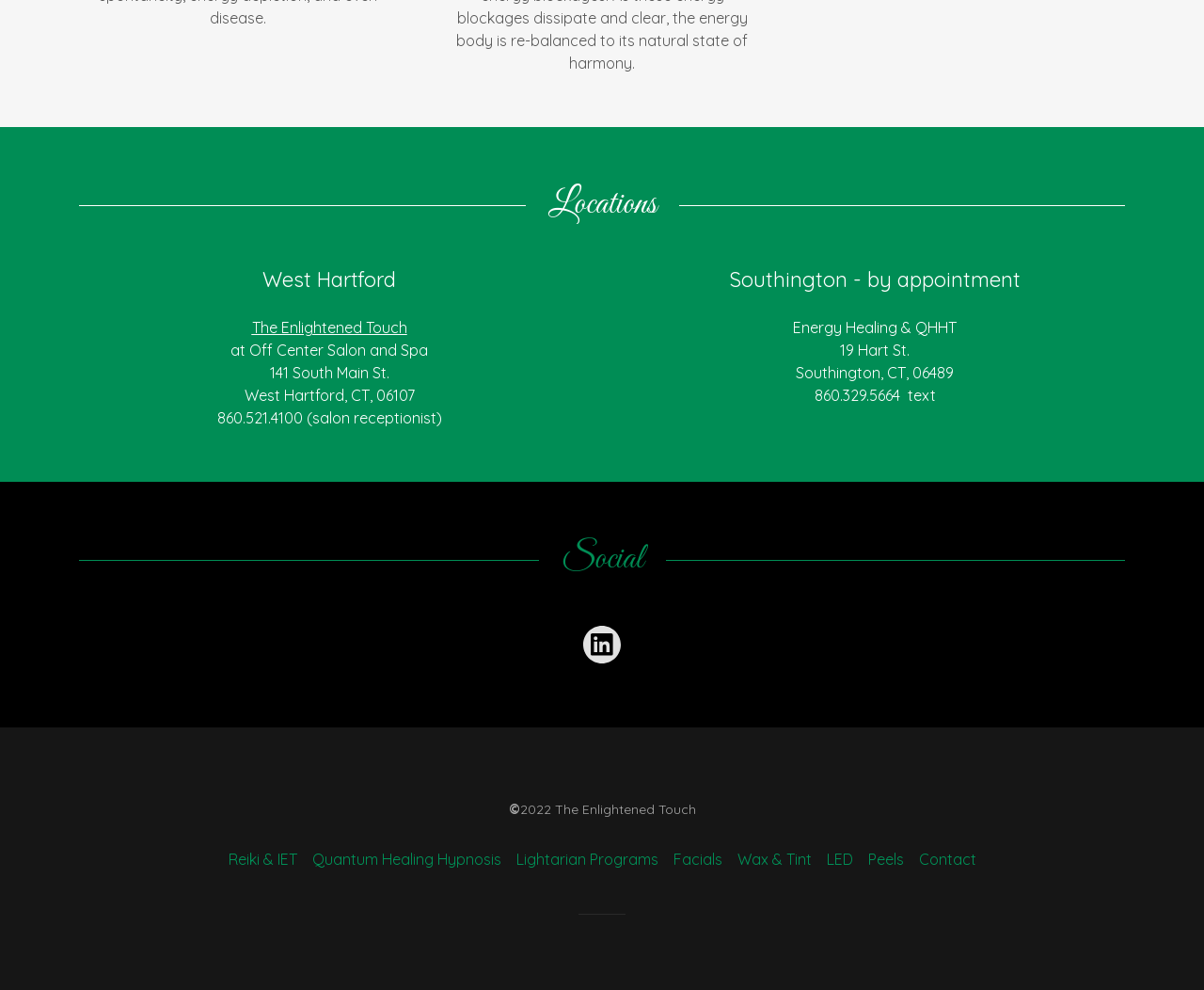Pinpoint the bounding box coordinates of the element that must be clicked to accomplish the following instruction: "Go to Reiki & IET page". The coordinates should be in the format of four float numbers between 0 and 1, i.e., [left, top, right, bottom].

[0.183, 0.851, 0.253, 0.885]